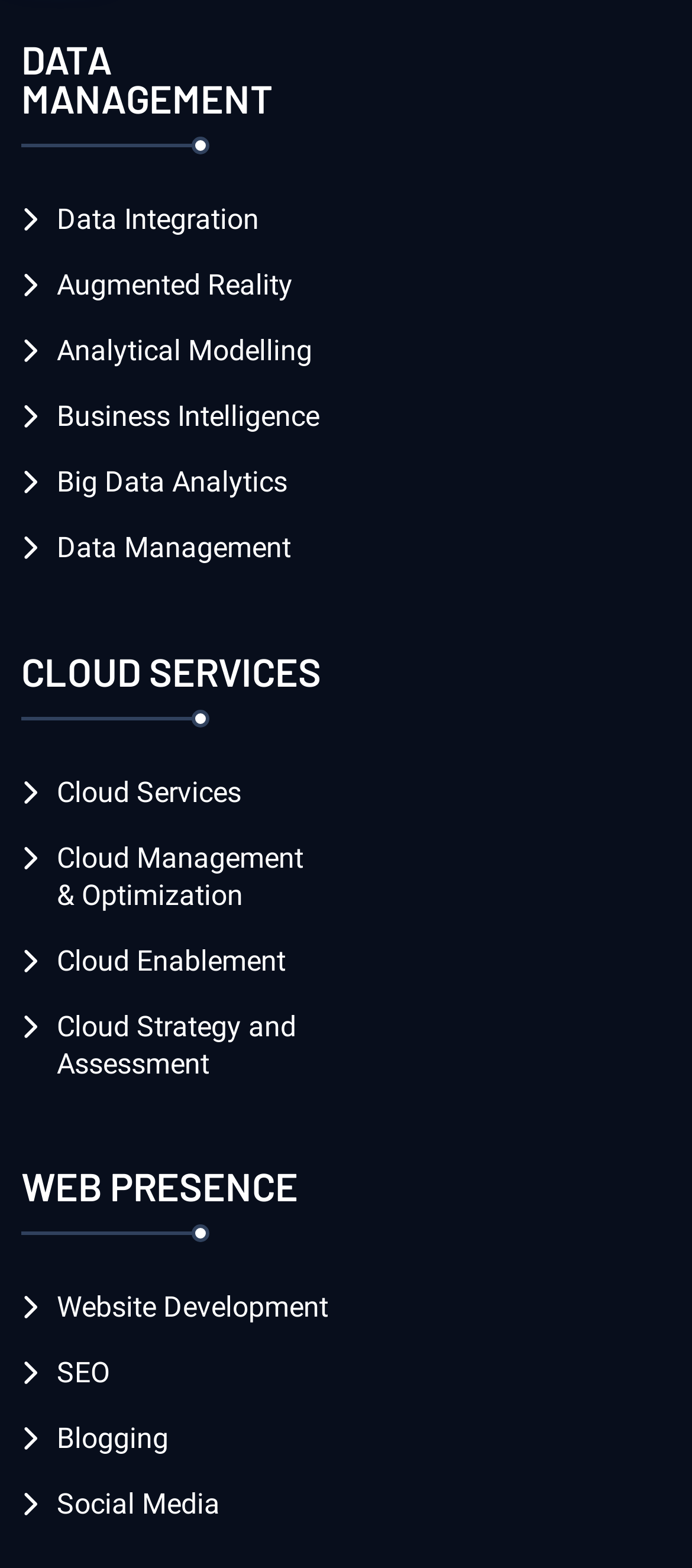Based on the element description "Blogging", predict the bounding box coordinates of the UI element.

[0.031, 0.905, 0.244, 0.929]